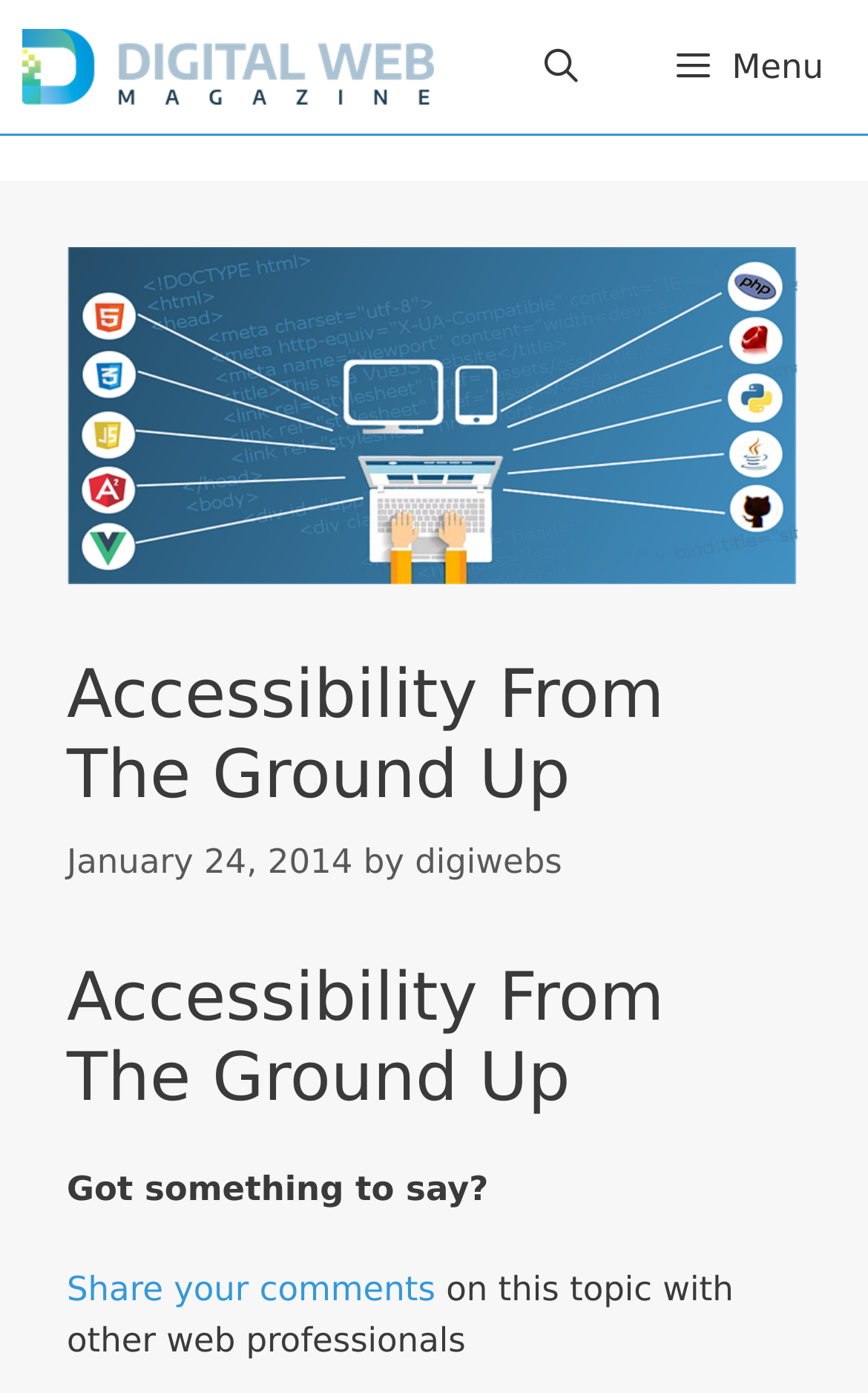What is the name of the website?
Based on the image, please offer an in-depth response to the question.

The name of the website can be determined by looking at the top-left corner of the webpage, where a link with the text 'Digital Web' is present, along with an image of the same name.